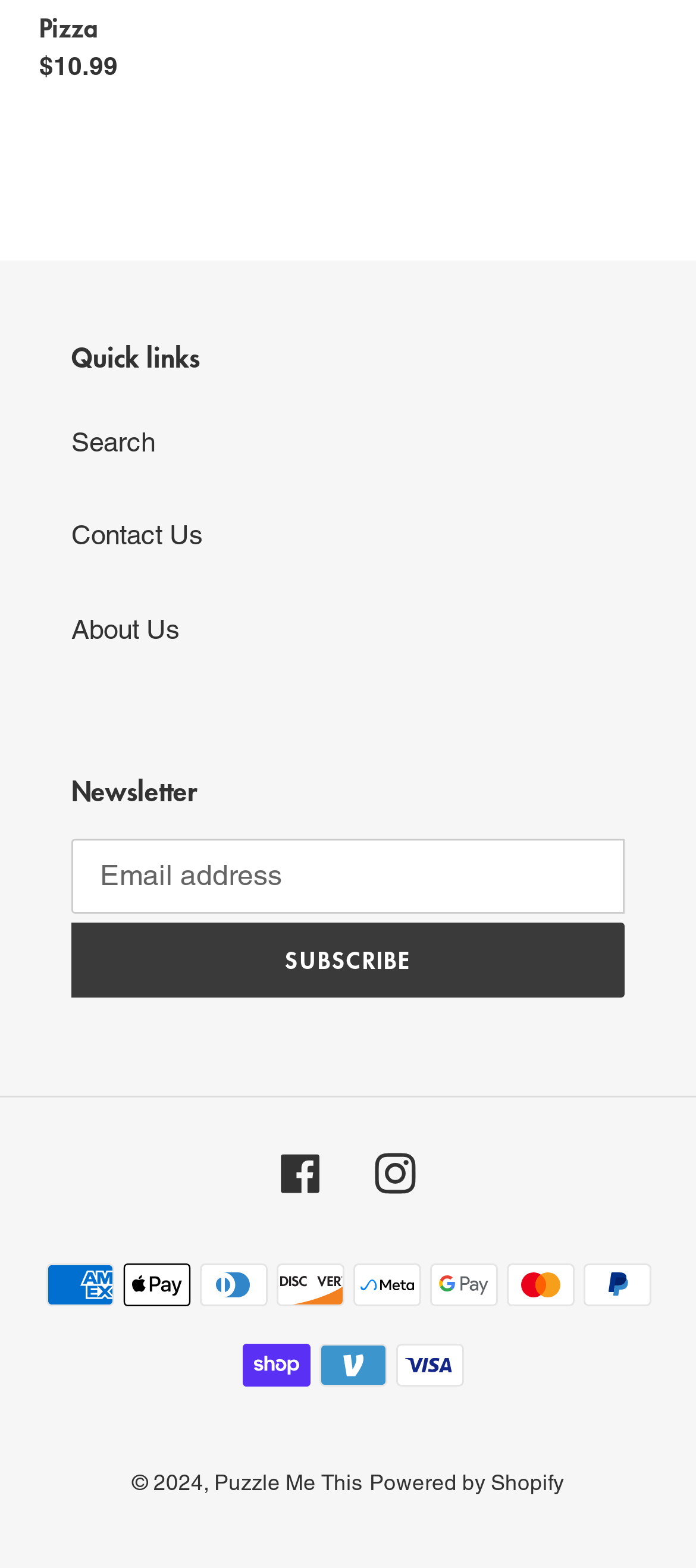How many social media links are available? Refer to the image and provide a one-word or short phrase answer.

2